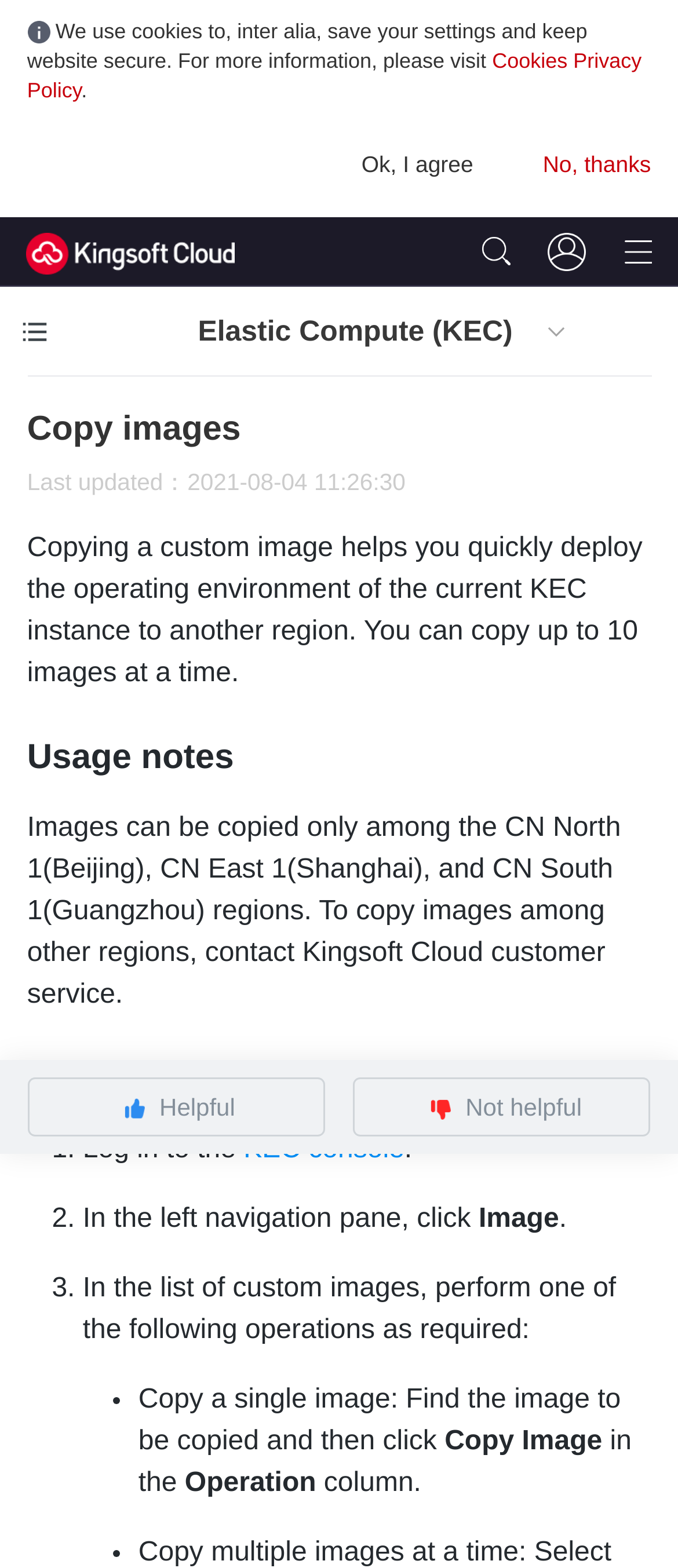Please provide a one-word or phrase answer to the question: 
What is the purpose of copying a custom image?

Deploy operating environment